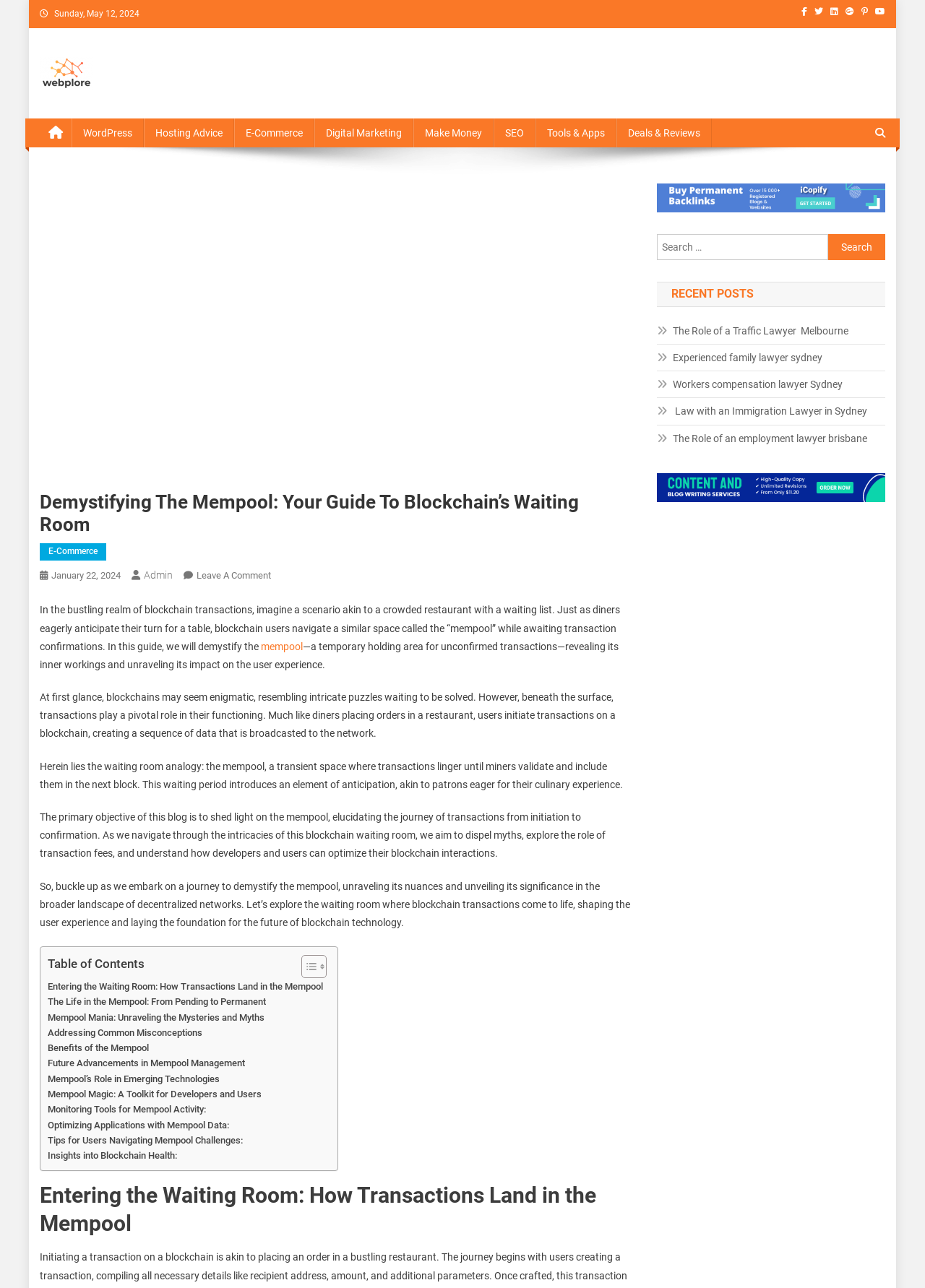Review the image closely and give a comprehensive answer to the question: How many recent posts are listed?

I counted the number of recent posts listed in the 'RECENT POSTS' section, which starts with 'The Role of a Traffic Lawyer Melbourne' and ends with 'The Role of an employment lawyer brisbane', and found 5 posts in total.